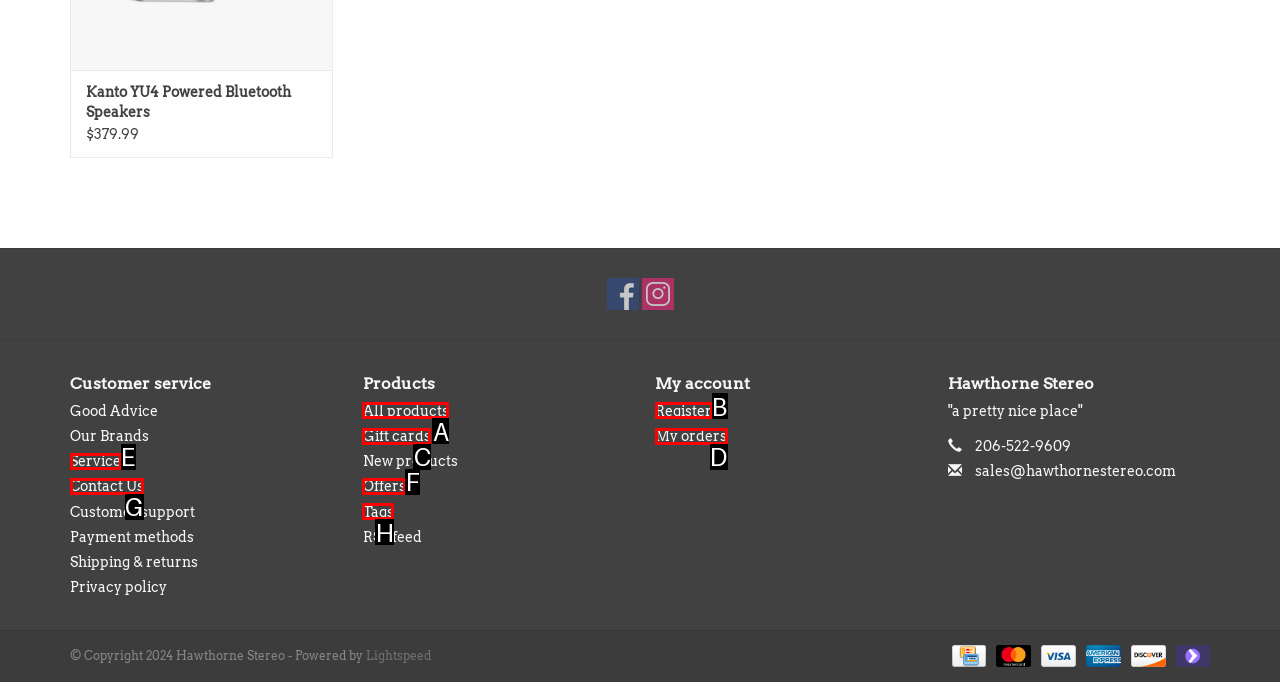Select the HTML element to finish the task: Contact Us Reply with the letter of the correct option.

G